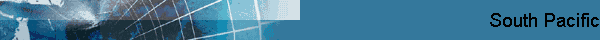What is the phrase displayed in bold text?
Using the details shown in the screenshot, provide a comprehensive answer to the question.

The phrase 'South Pacific' is prominently displayed in bold, black text, capturing attention and suggesting a focus on this vibrant region known for its rich culture and stunning landscapes.